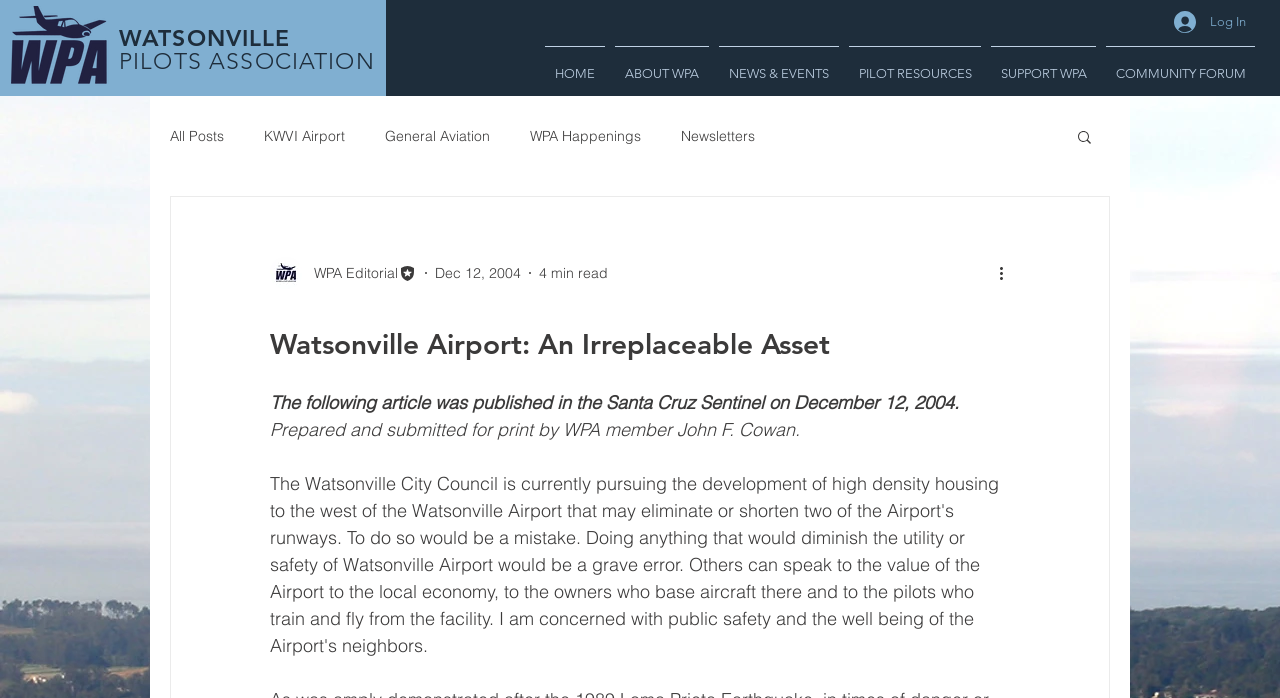Determine the bounding box coordinates for the clickable element required to fulfill the instruction: "View more actions". Provide the coordinates as four float numbers between 0 and 1, i.e., [left, top, right, bottom].

[0.778, 0.374, 0.797, 0.408]